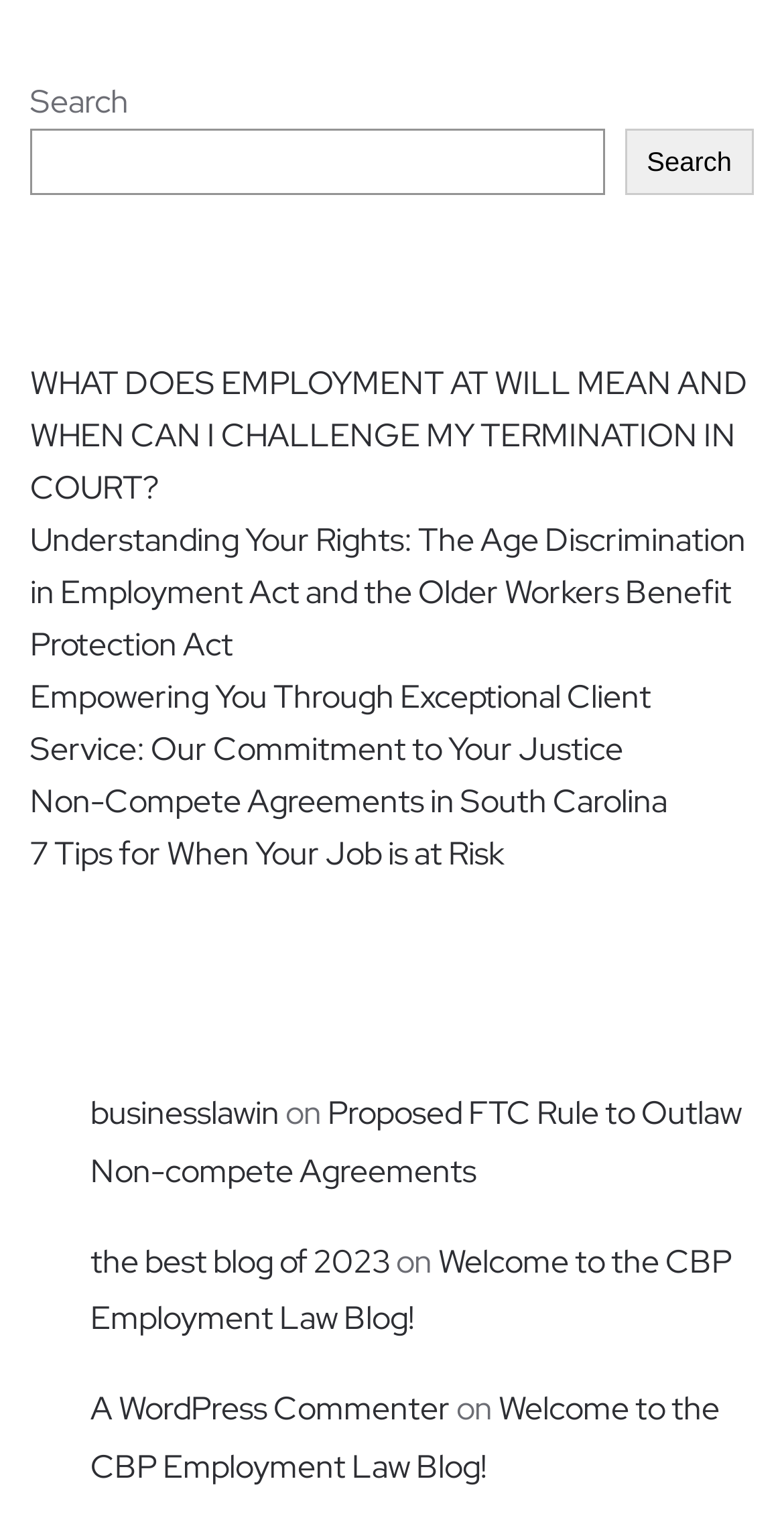Indicate the bounding box coordinates of the element that needs to be clicked to satisfy the following instruction: "Click on the link to the business law blog". The coordinates should be four float numbers between 0 and 1, i.e., [left, top, right, bottom].

[0.115, 0.711, 0.356, 0.738]